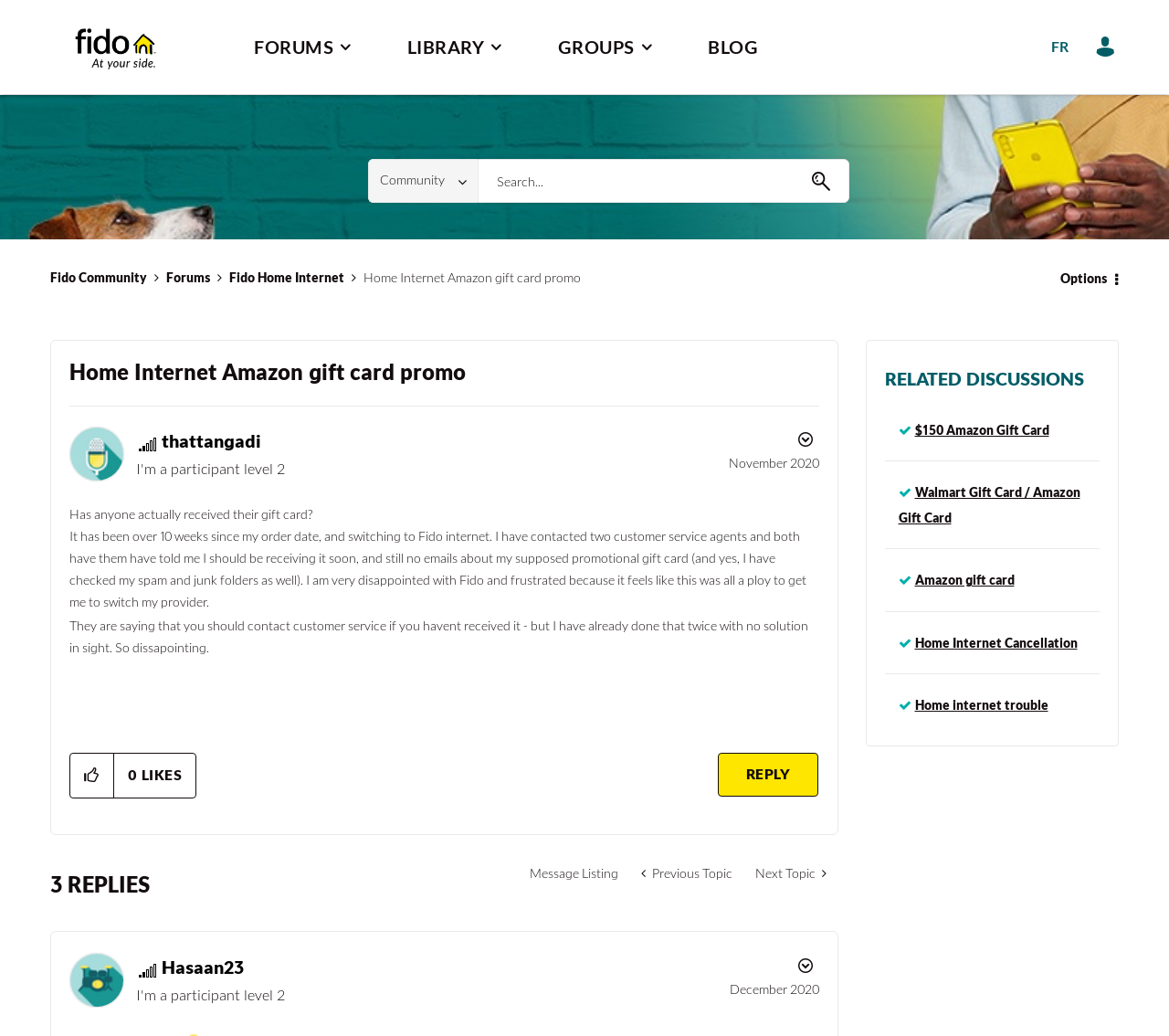What is the name of the user who started this topic?
Please use the image to deliver a detailed and complete answer.

I found the username 'thattangadi' by looking at the profile image and link next to the topic title.